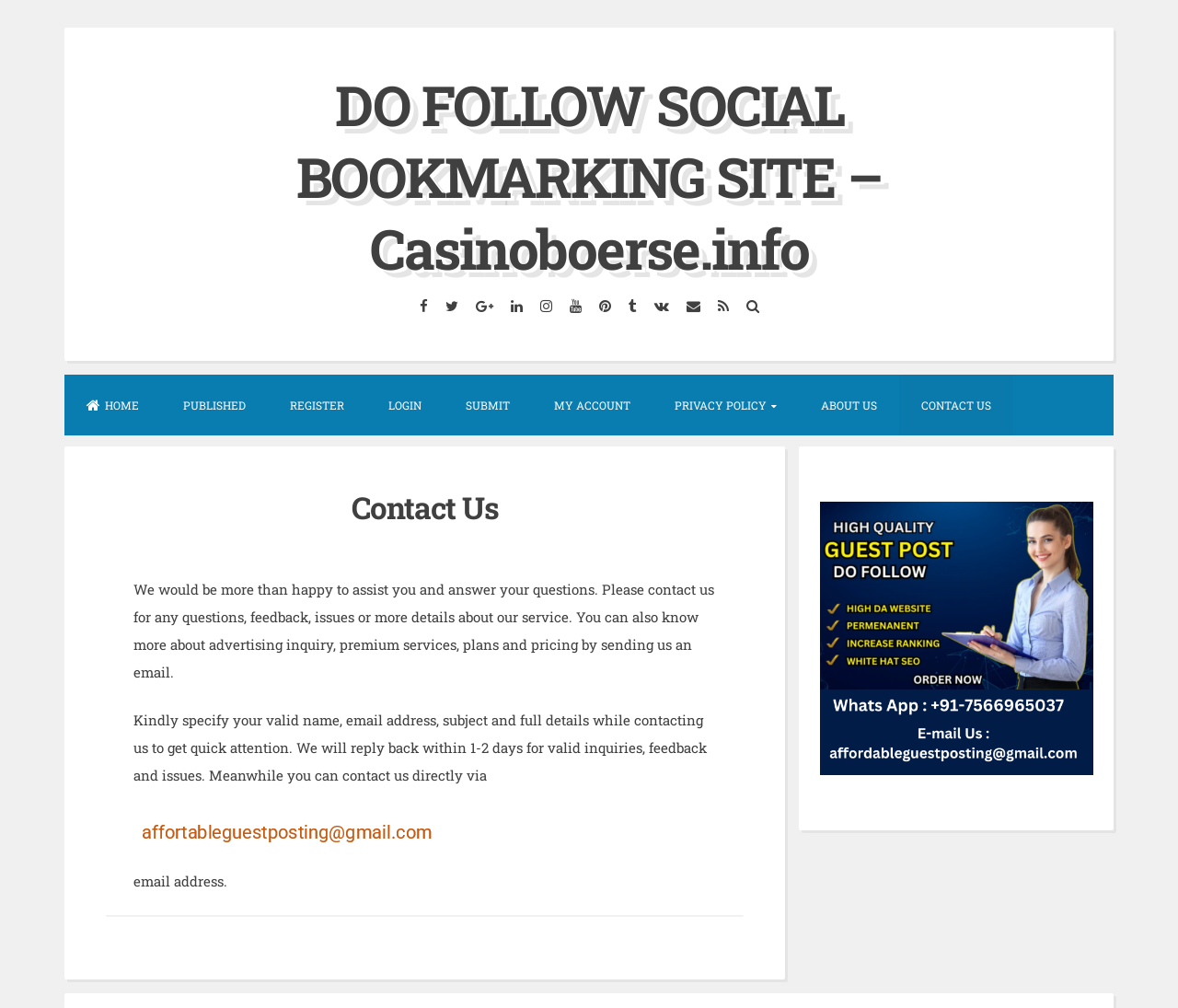Provide a brief response using a word or short phrase to this question:
What is the purpose of this webpage?

Contact Us